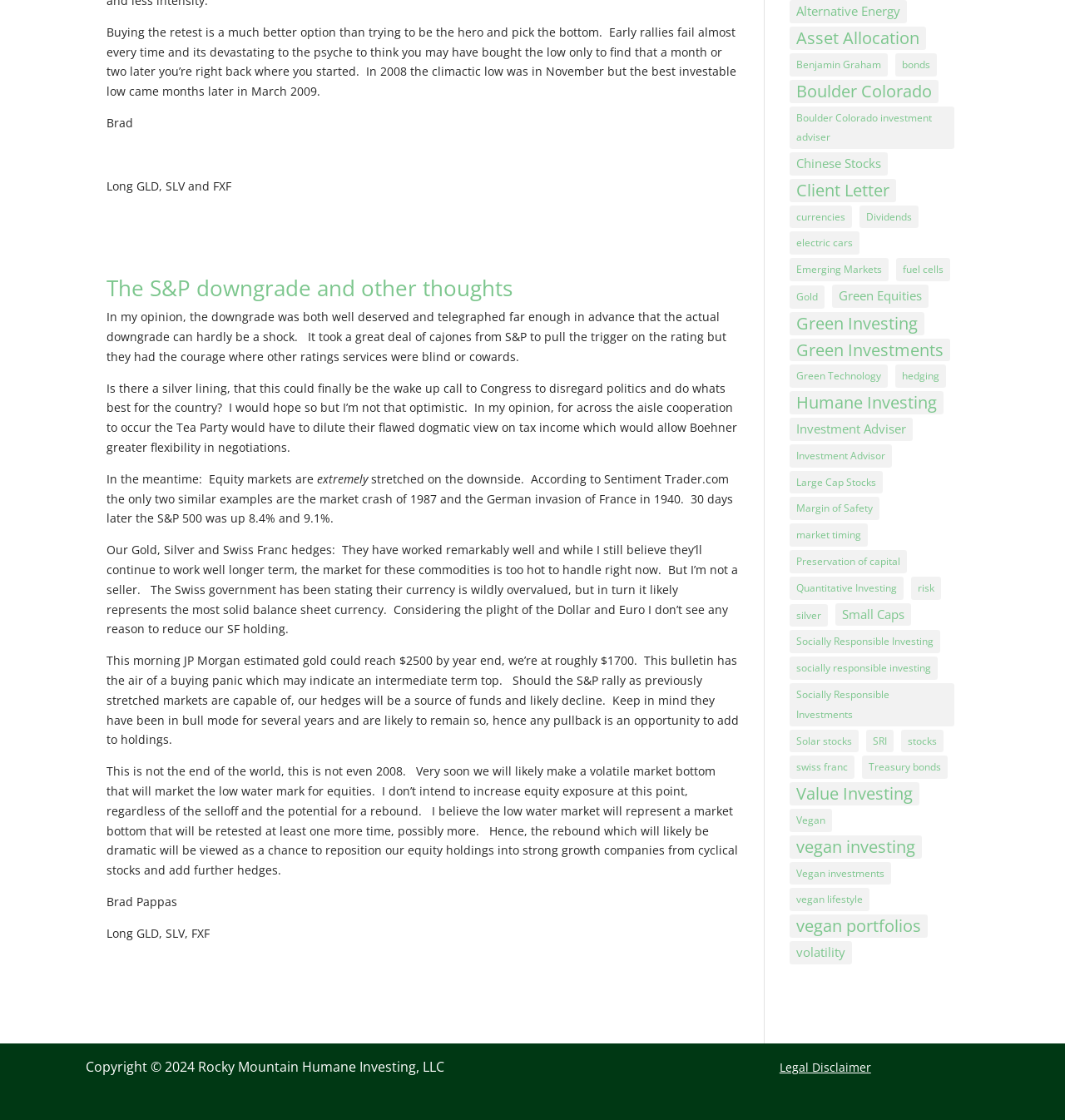Provide a thorough and detailed response to the question by examining the image: 
What is the current market situation according to the author?

The author believes the equity markets are extremely stretched on the downside, as mentioned in the text 'Equity markets are extremely stretched on the downside.'